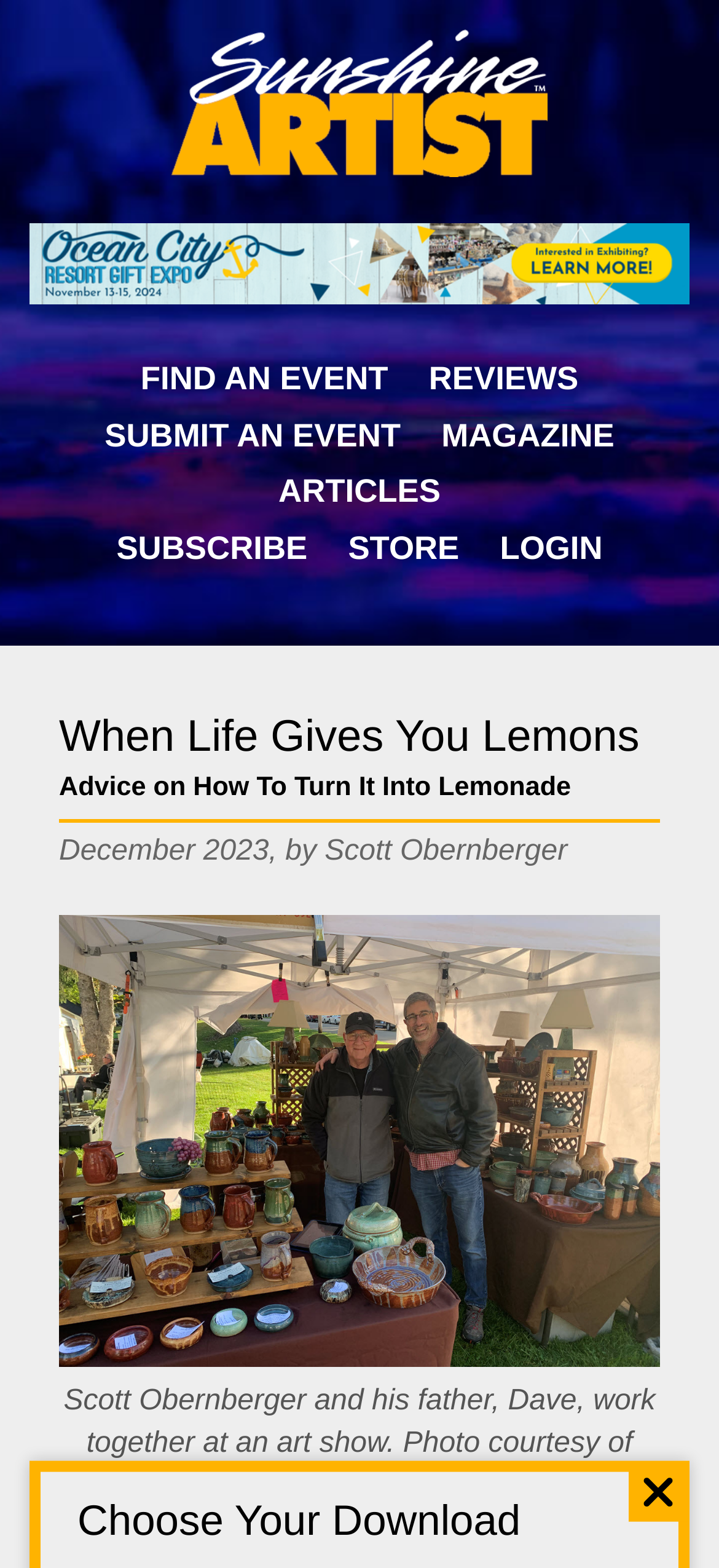Please identify the bounding box coordinates of where to click in order to follow the instruction: "Check out the 'REVIEWS' section".

[0.596, 0.229, 0.804, 0.257]